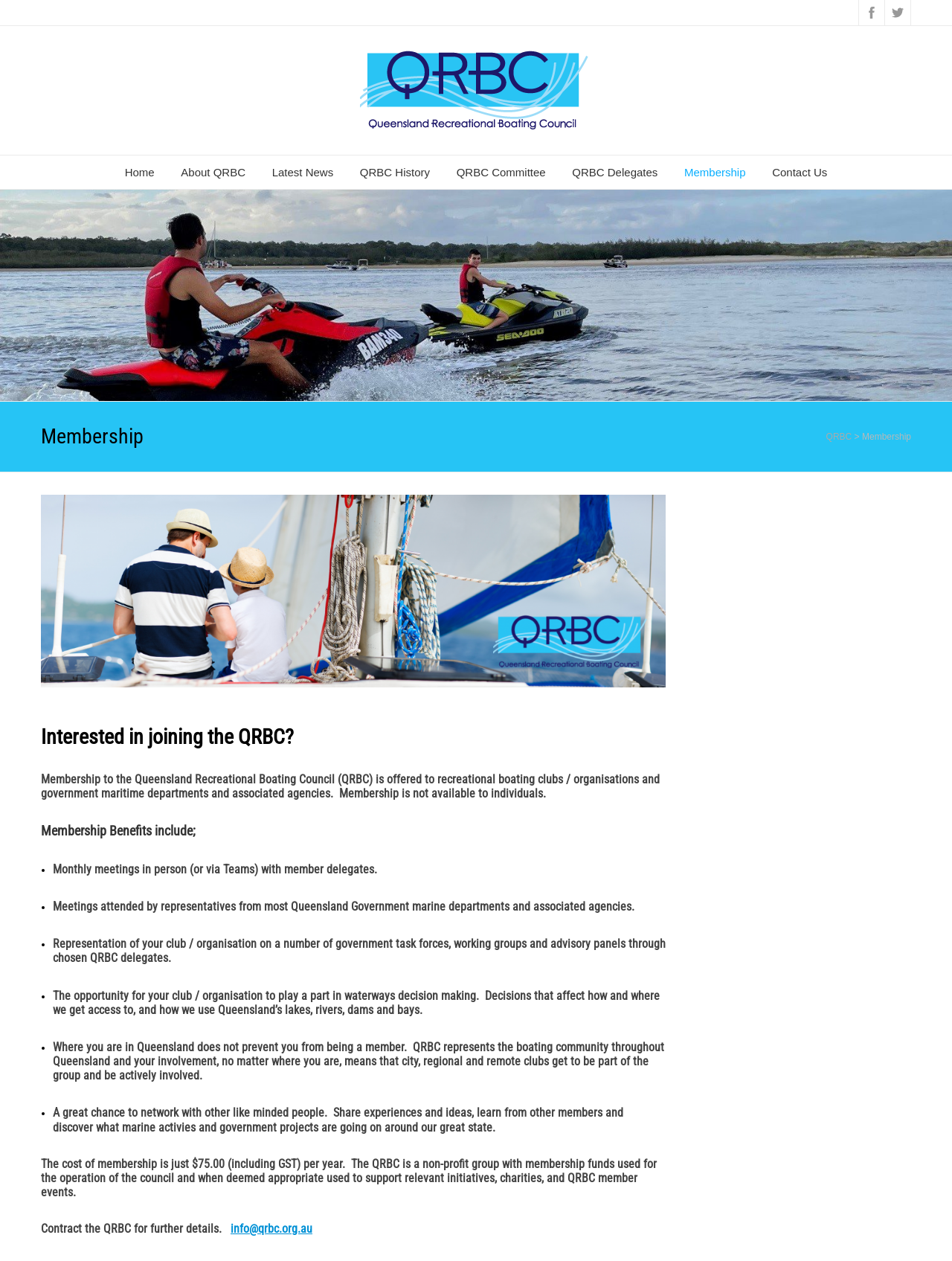What type of organizations can join QRBC?
Give a single word or phrase answer based on the content of the image.

Boating and marine clubs